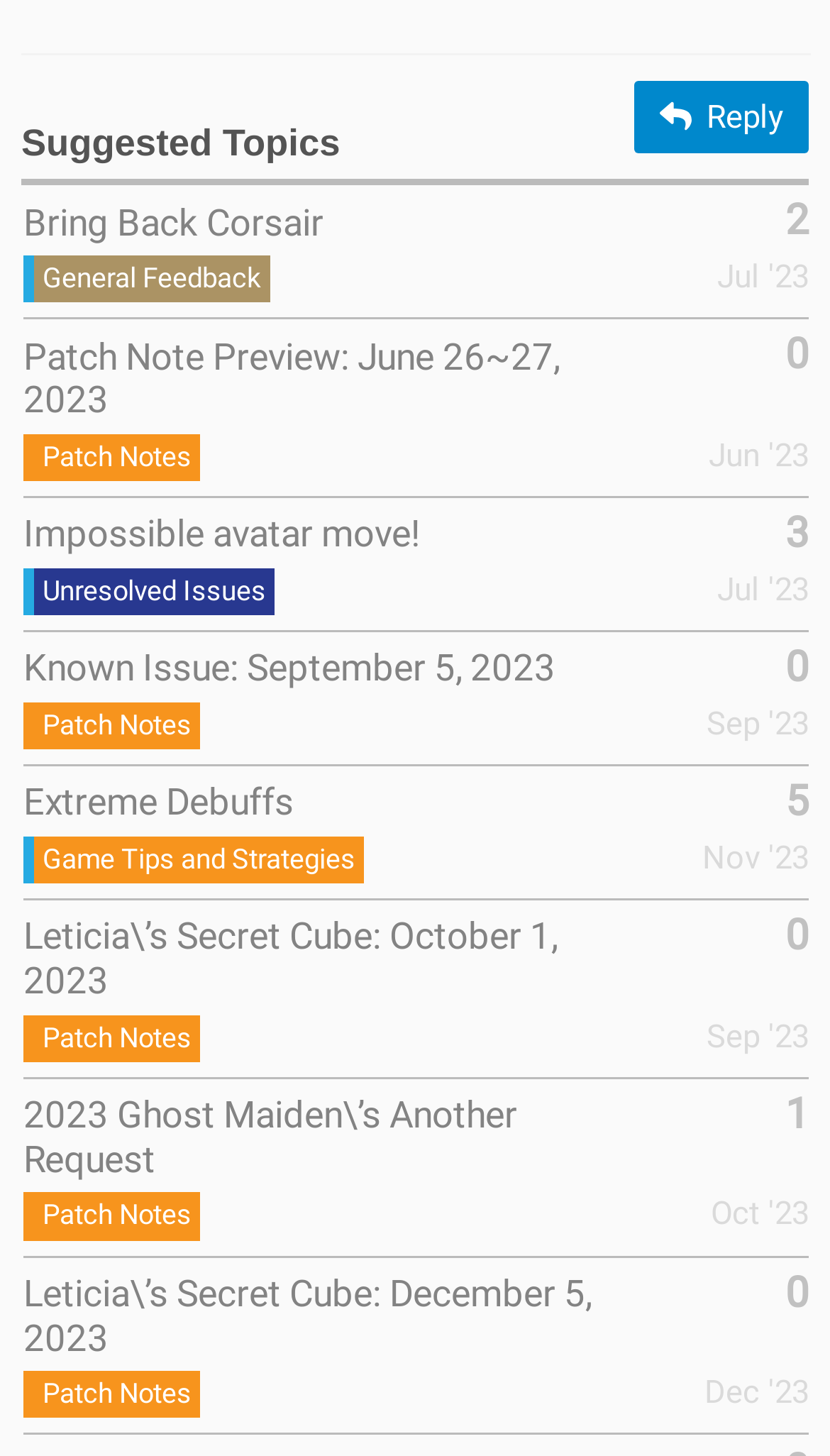In which category is the topic 'Impossible avatar move!'?
Please elaborate on the answer to the question with detailed information.

I found the topic 'Impossible avatar move!' in the third gridcell under the 'Suggested Topics' heading. The link 'Unresolved Issues' is next to the topic title, indicating the category.